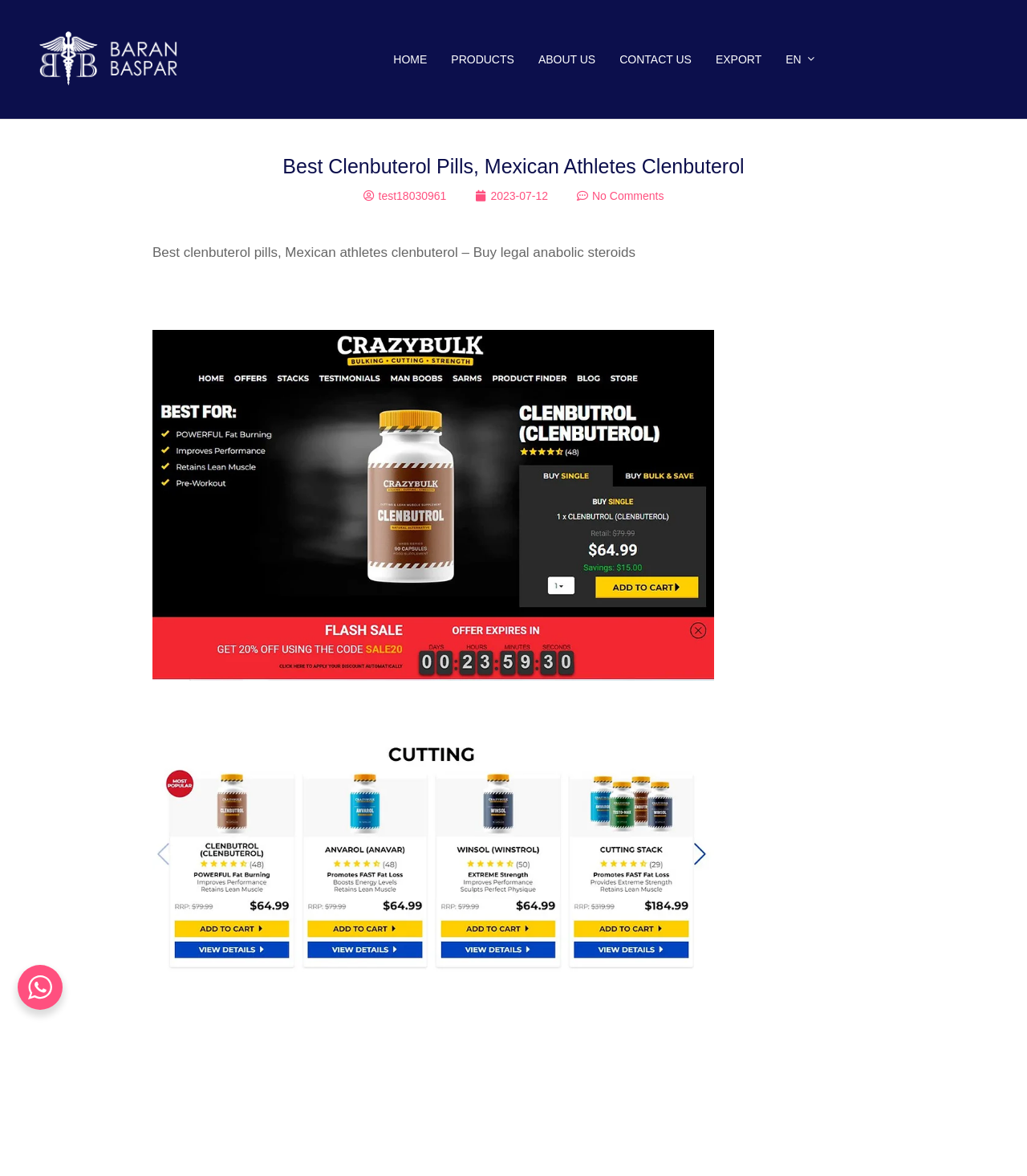Identify the main heading of the webpage and provide its text content.

Best clenbuterol pills